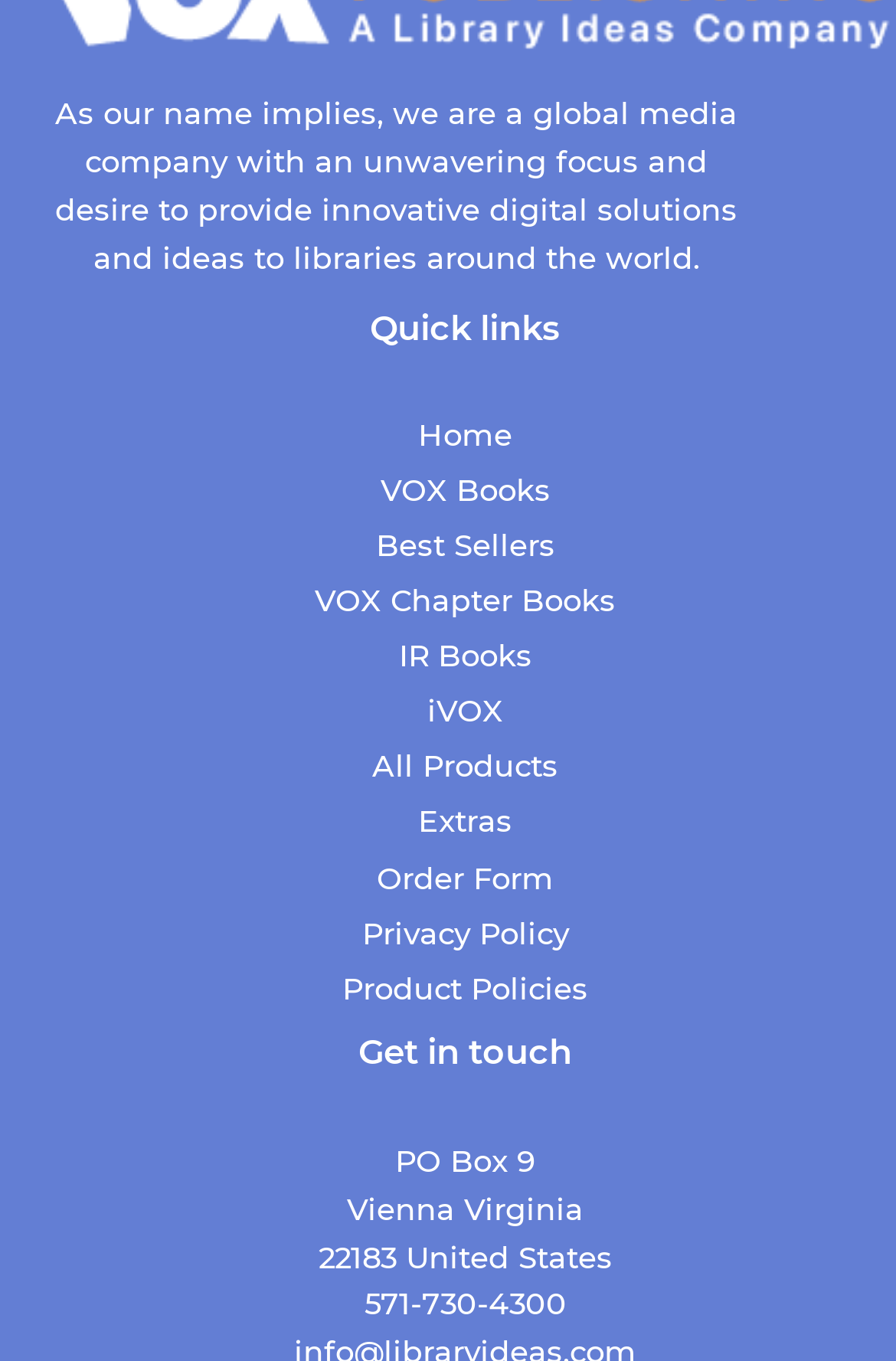How can I contact the company?
Kindly offer a comprehensive and detailed response to the question.

The company's contact information is provided as a link with the phone number 571-730-4300, which can be found under the 'Get in touch' heading.